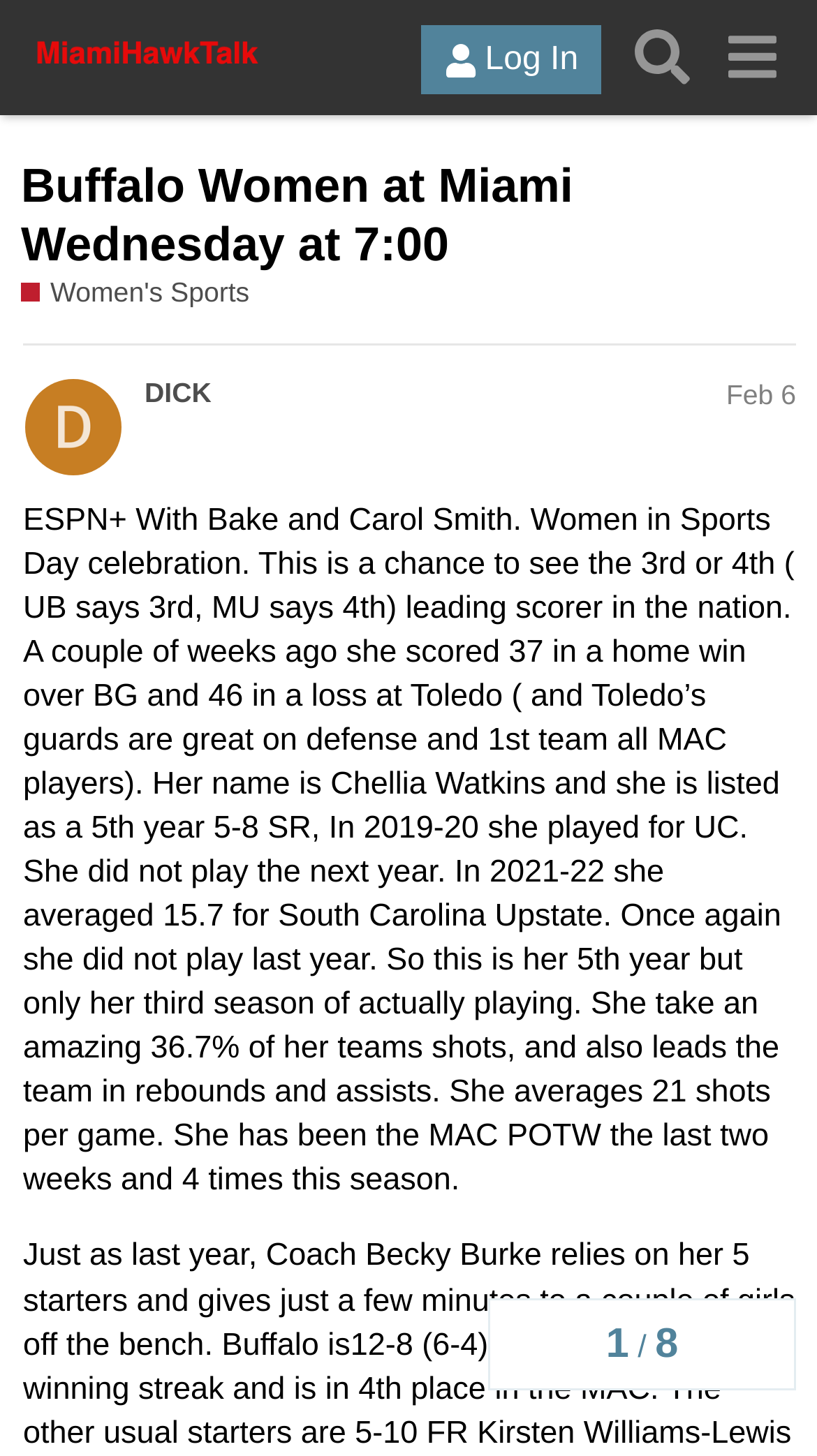What is the name of the leading scorer?
Please ensure your answer to the question is detailed and covers all necessary aspects.

The detailed description of the webpage mentions 'This is a chance to see the 3rd or 4th ( UB says 3rd, MU says 4th) leading scorer in the nation.' and later introduces 'Her name is Chellia Watkins'.